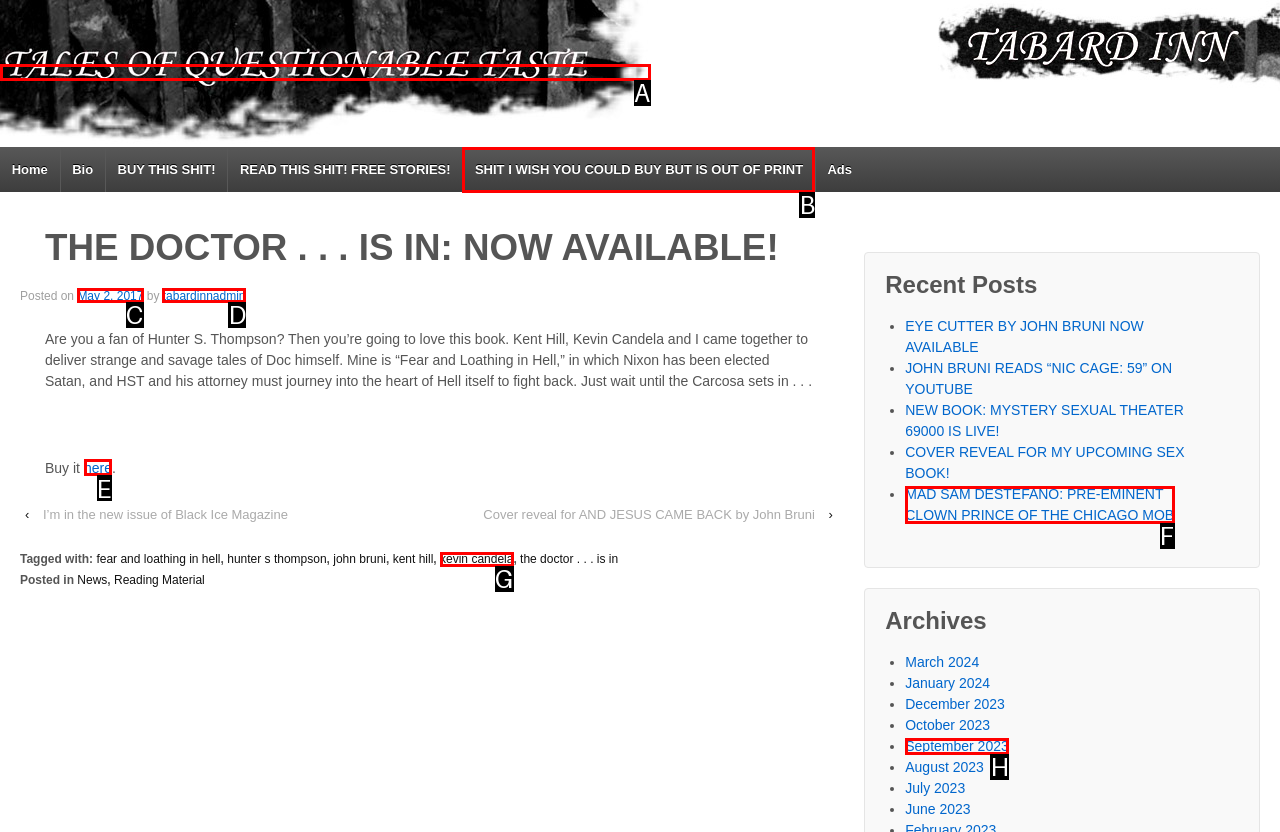Indicate the HTML element that should be clicked to perform the task: Buy the book from the 'here' link Reply with the letter corresponding to the chosen option.

E